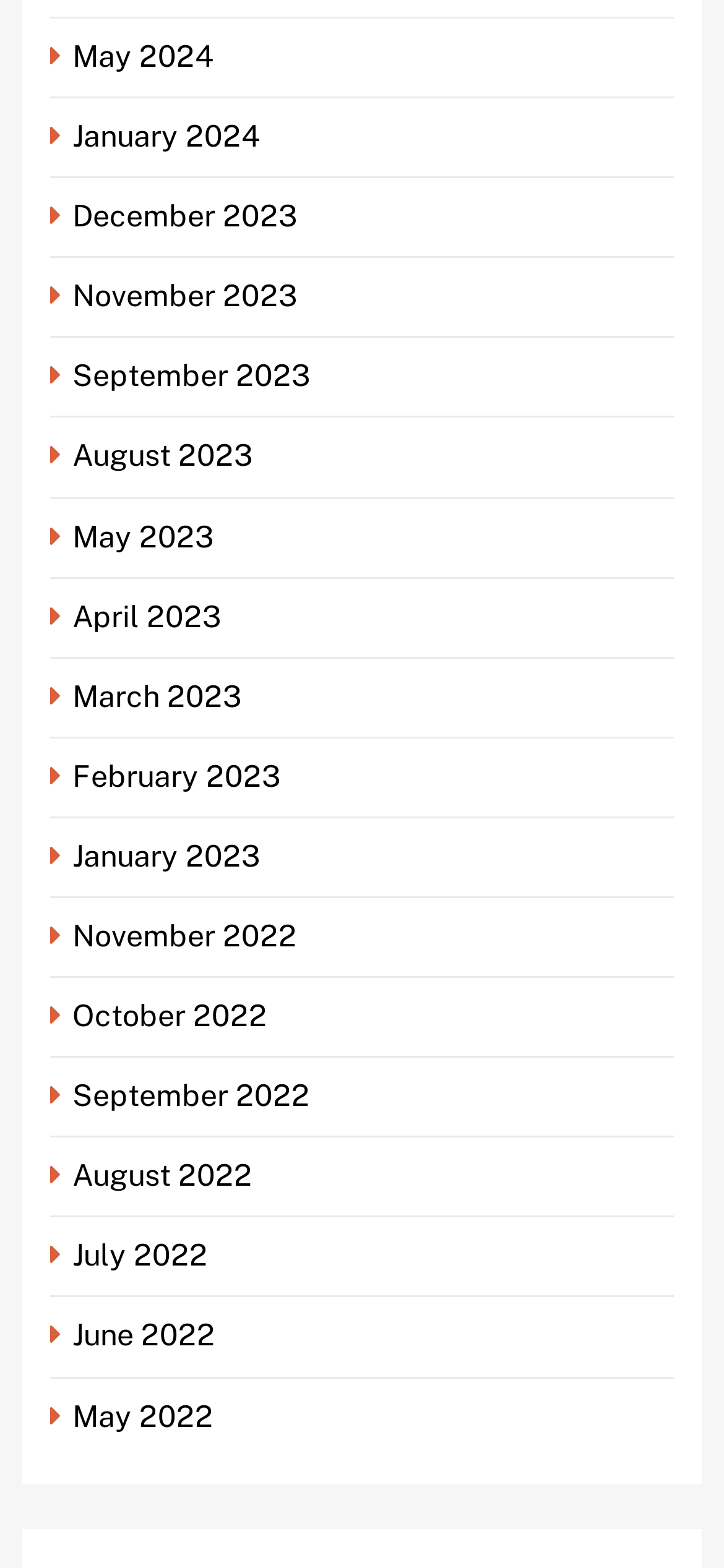Please answer the following question as detailed as possible based on the image: 
What is the most recent month listed?

By examining the list of links, I found that the topmost link is 'May 2024', which suggests that it is the most recent month listed.